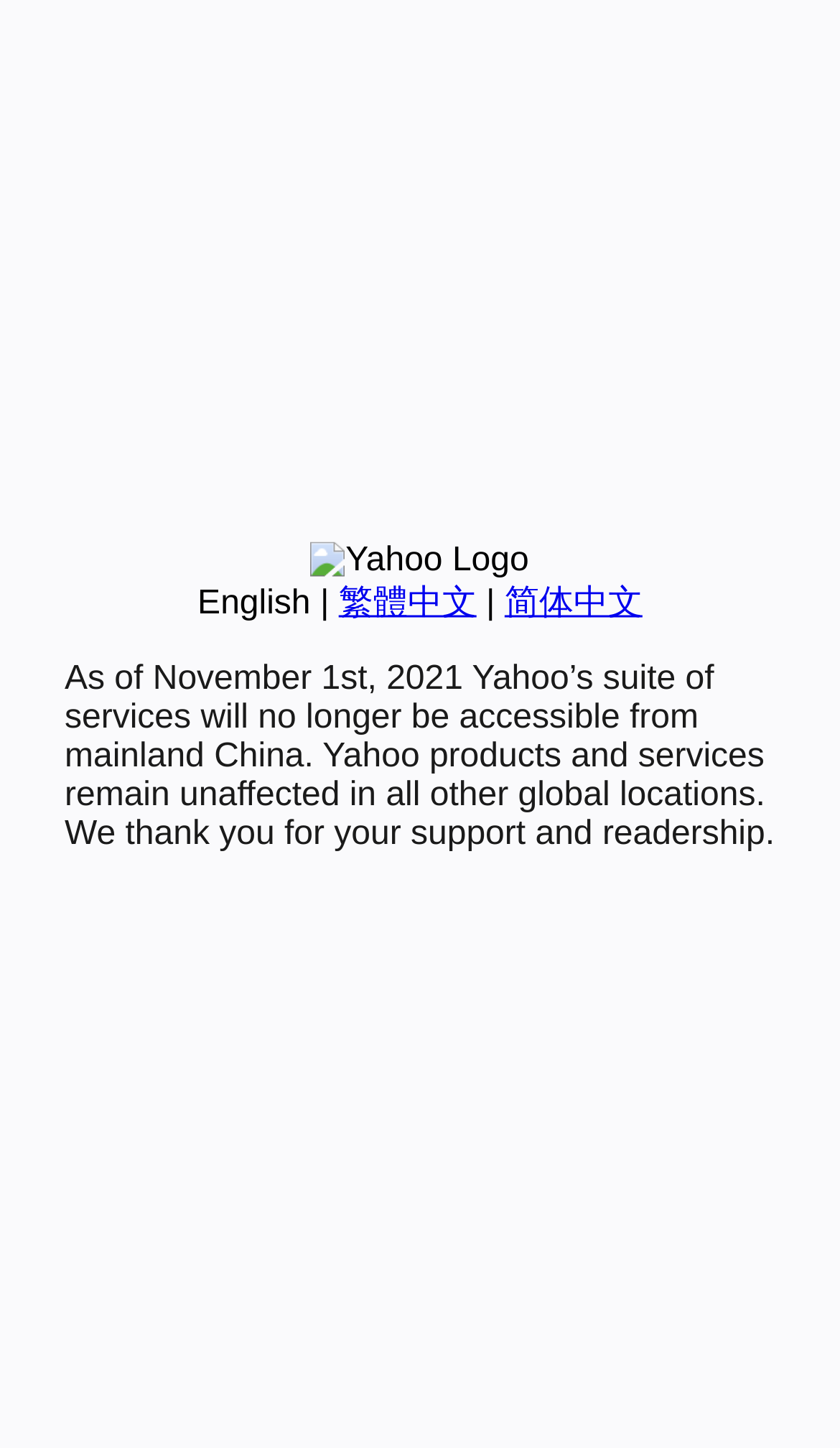Identify the bounding box coordinates for the UI element described as: "简体中文". The coordinates should be provided as four floats between 0 and 1: [left, top, right, bottom].

[0.601, 0.404, 0.765, 0.429]